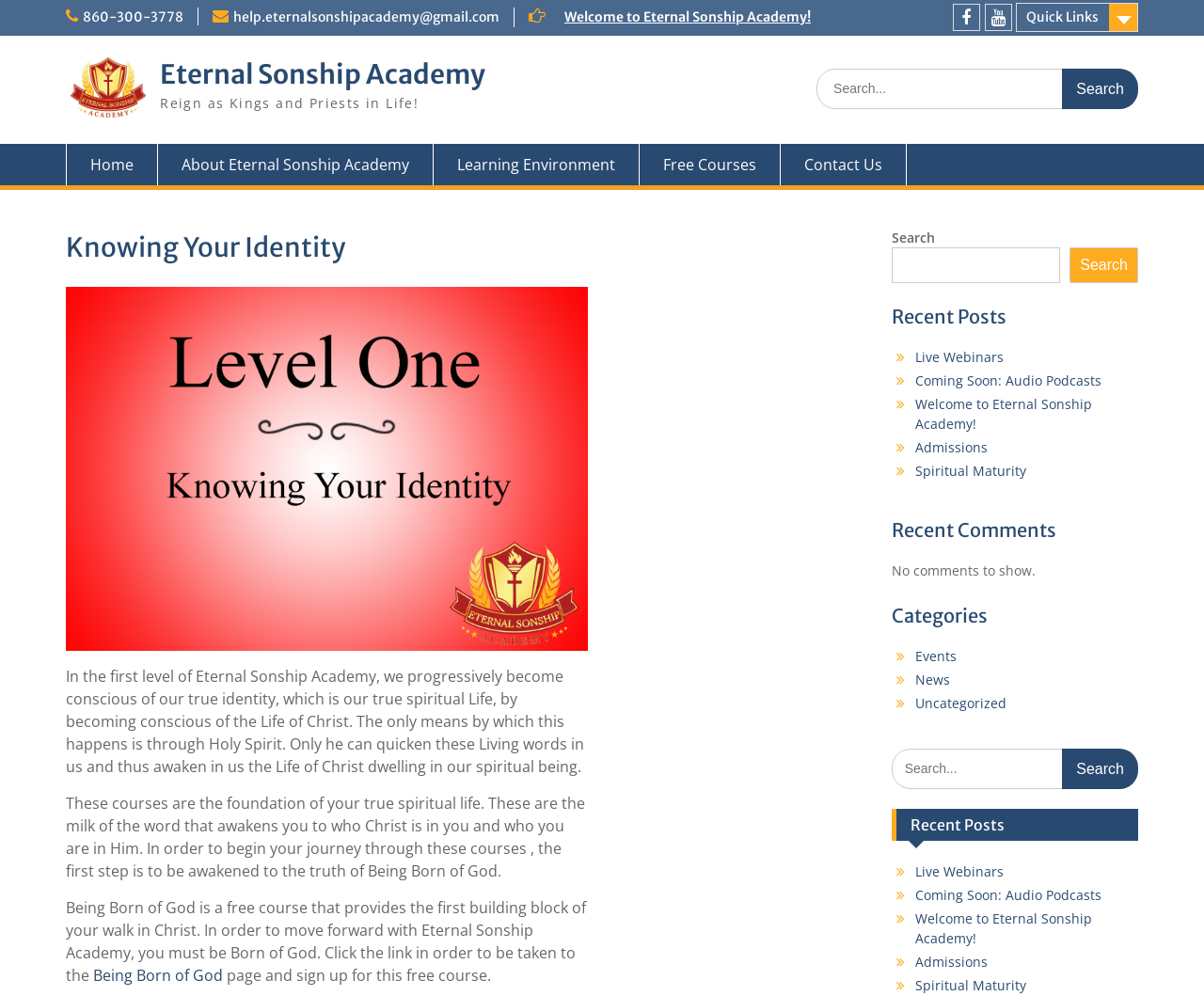How many recent comments are shown on the webpage?
Please provide an in-depth and detailed response to the question.

I looked at the section with the heading 'Recent Comments' and saw that it says 'No comments to show', which means there are no recent comments shown on the webpage.